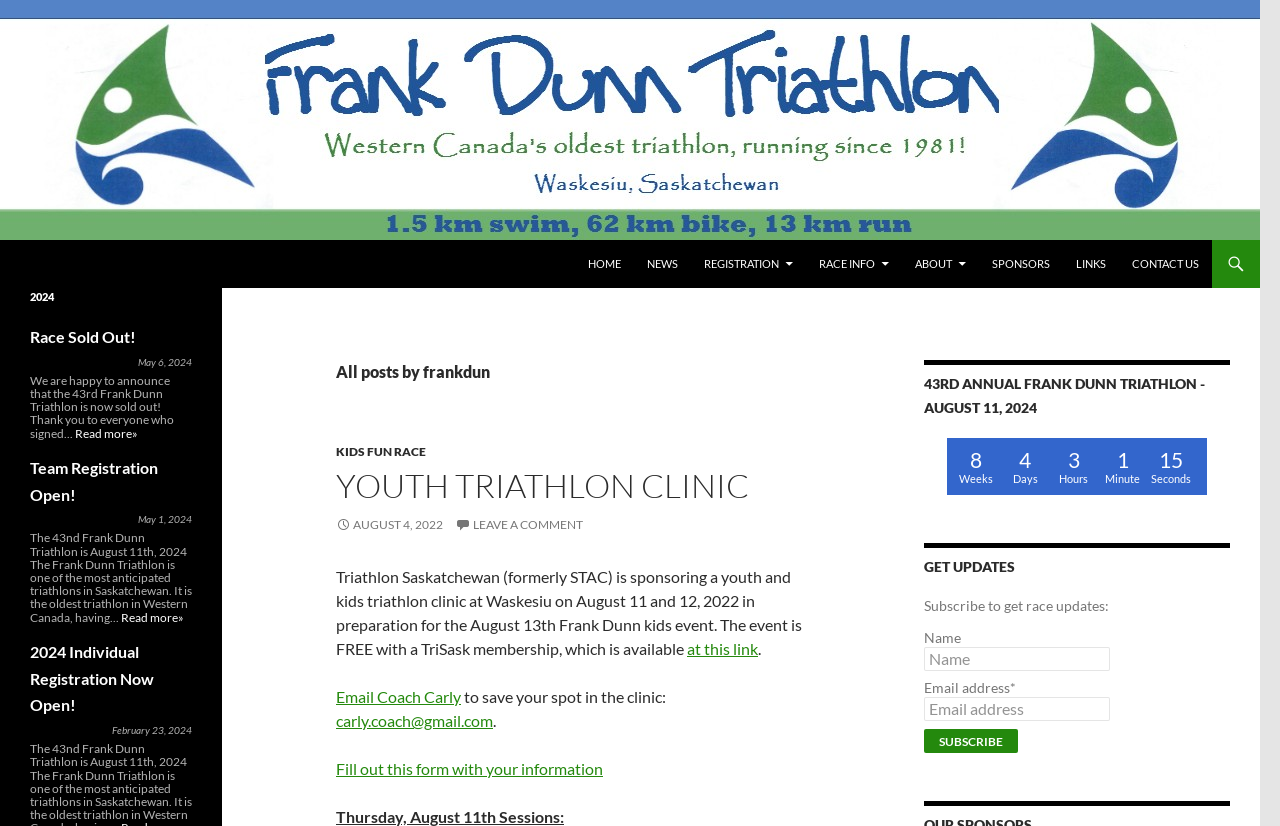Determine the bounding box coordinates of the section to be clicked to follow the instruction: "Go to home page". The coordinates should be given as four float numbers between 0 and 1, formatted as [left, top, right, bottom].

[0.45, 0.291, 0.495, 0.349]